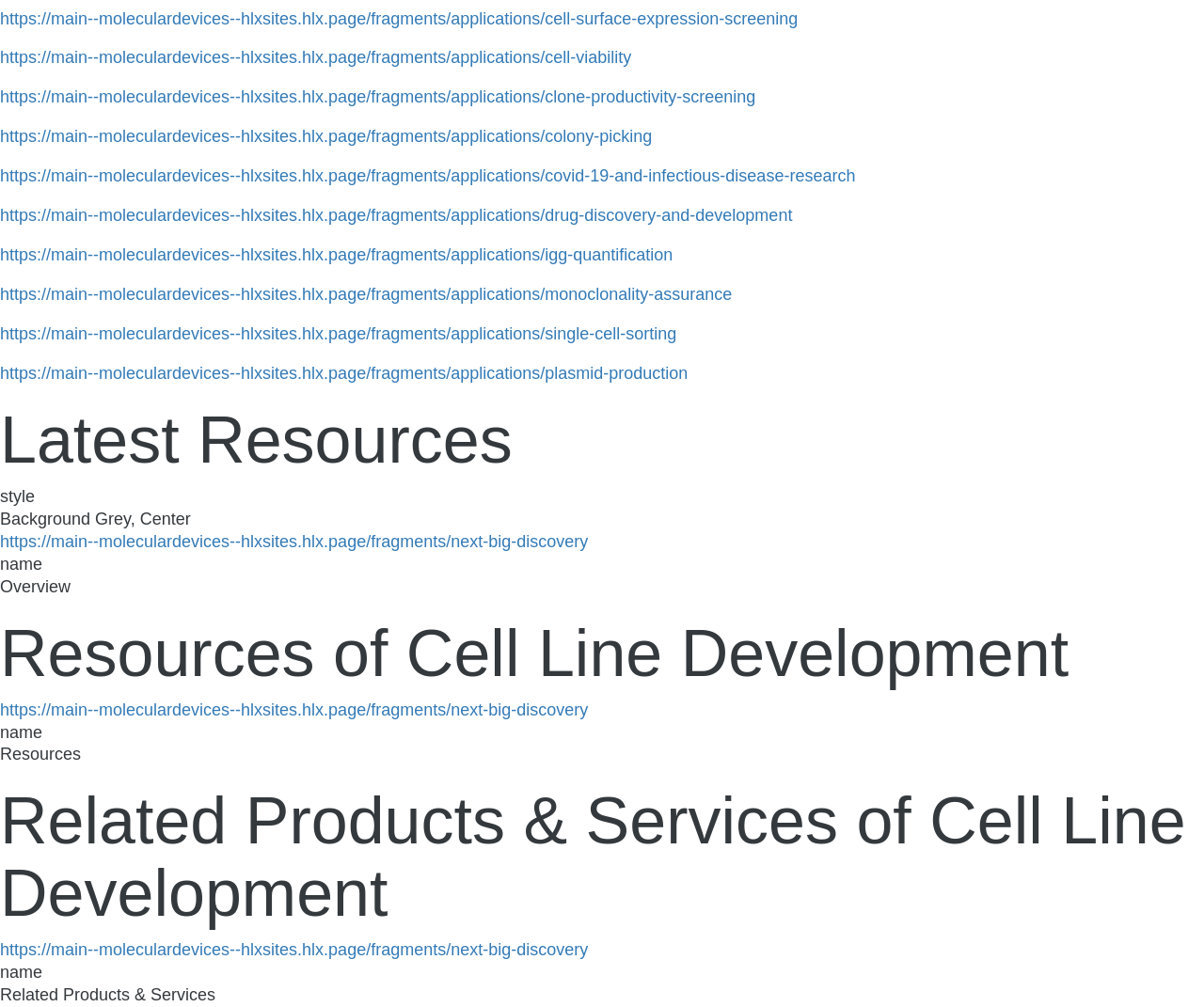Respond to the question with just a single word or phrase: 
How many links are there under the 'Latest Resources' heading?

3